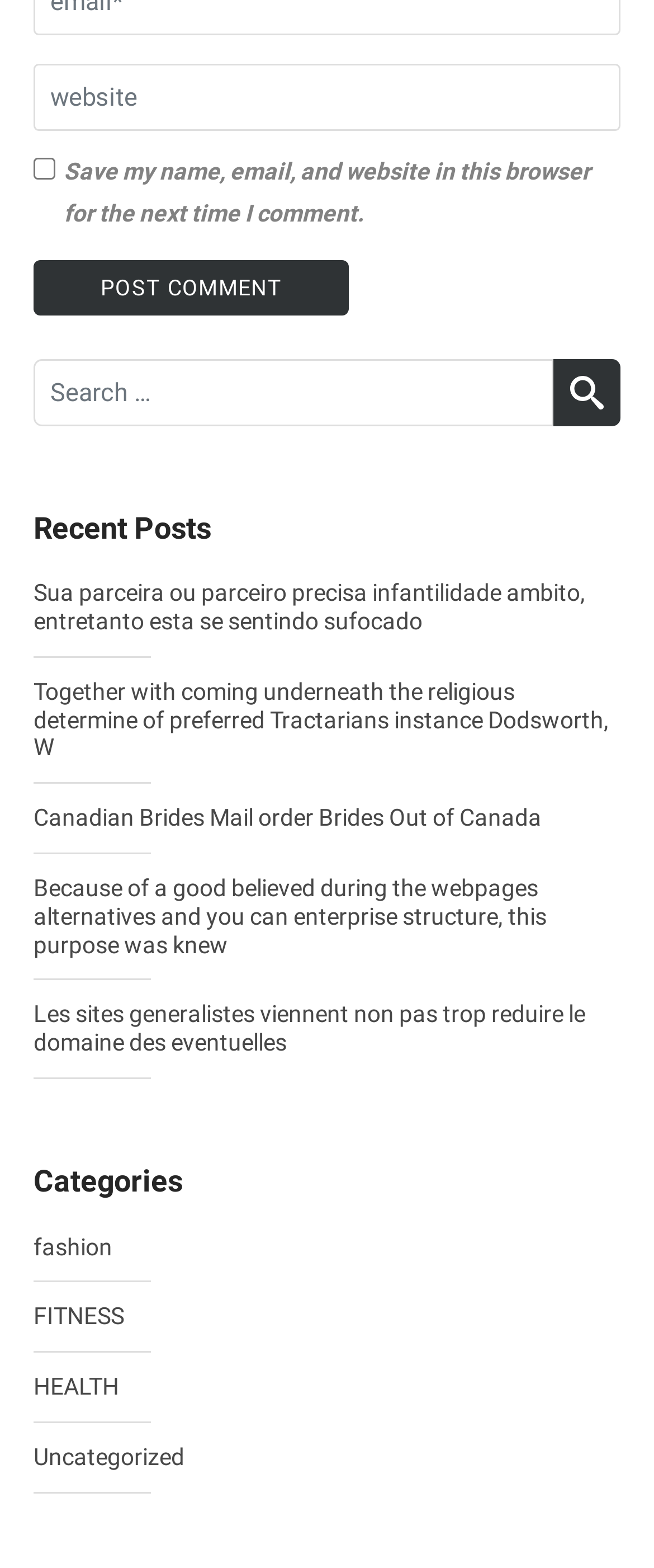Please provide the bounding box coordinates in the format (top-left x, top-left y, bottom-right x, bottom-right y). Remember, all values are floating point numbers between 0 and 1. What is the bounding box coordinate of the region described as: name="url" placeholder="website"

[0.051, 0.041, 0.949, 0.084]